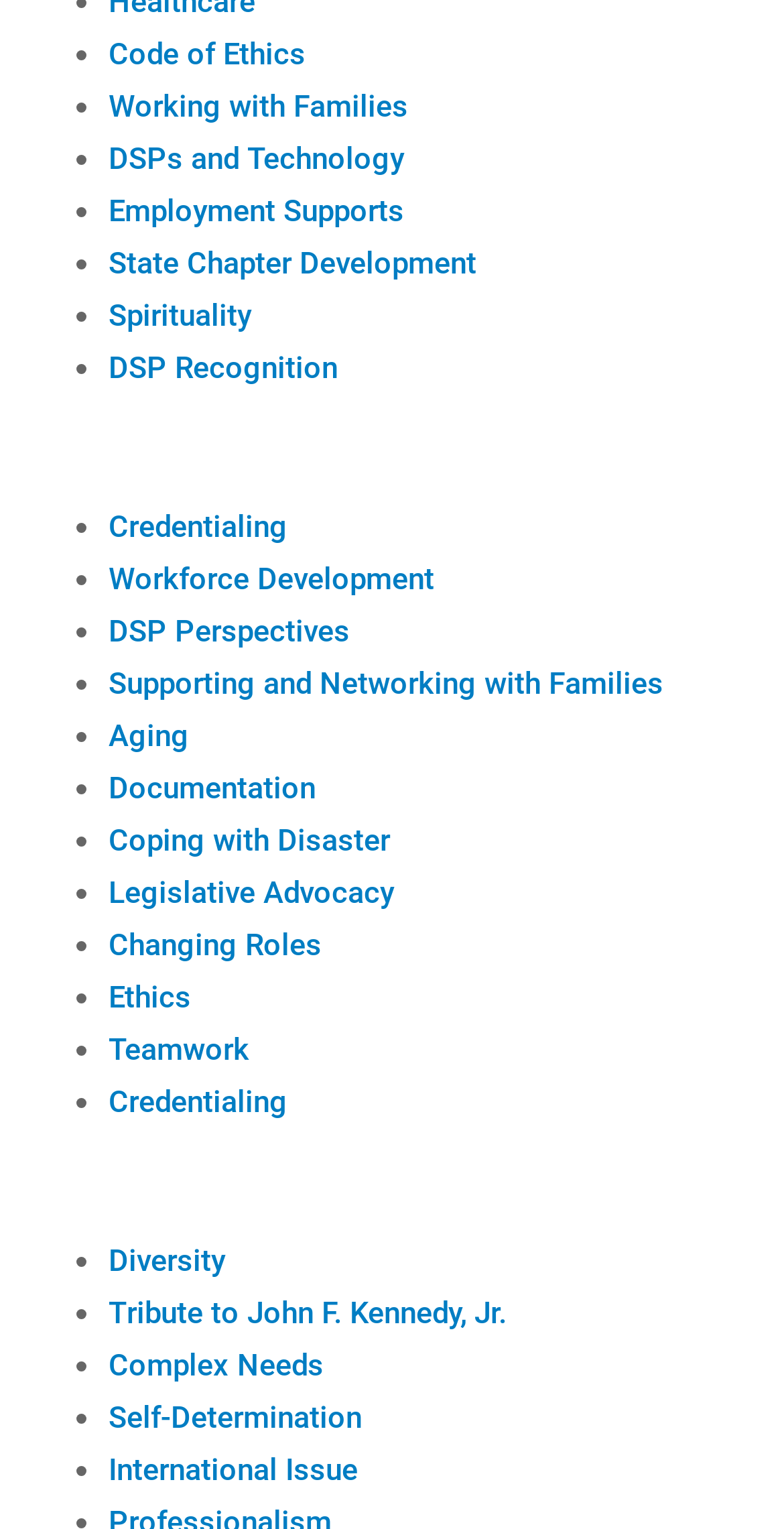Are the links on this webpage organized in a specific order?
From the screenshot, provide a brief answer in one word or phrase.

Alphabetical order